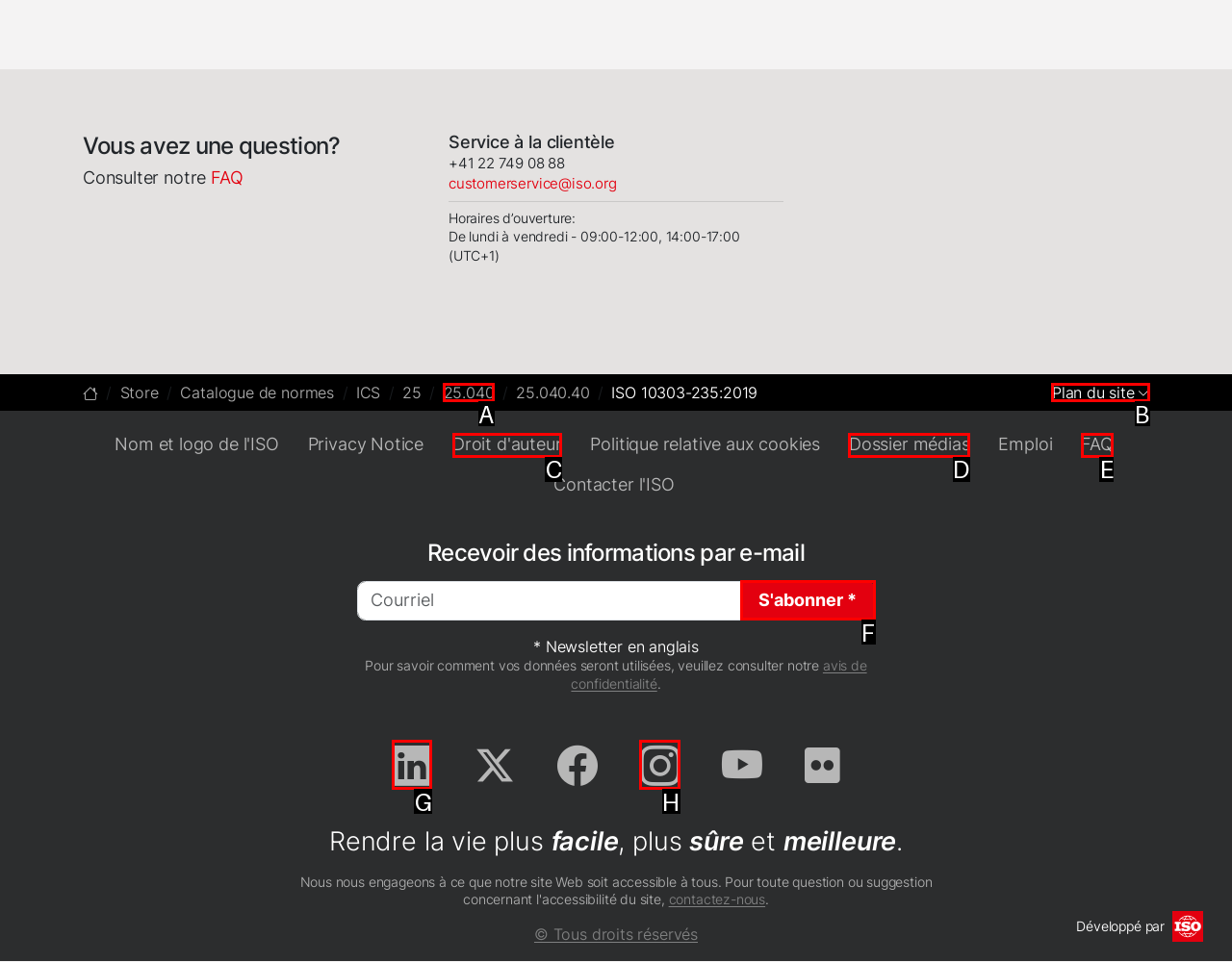Choose the letter of the UI element that aligns with the following description: Plan du site
State your answer as the letter from the listed options.

B